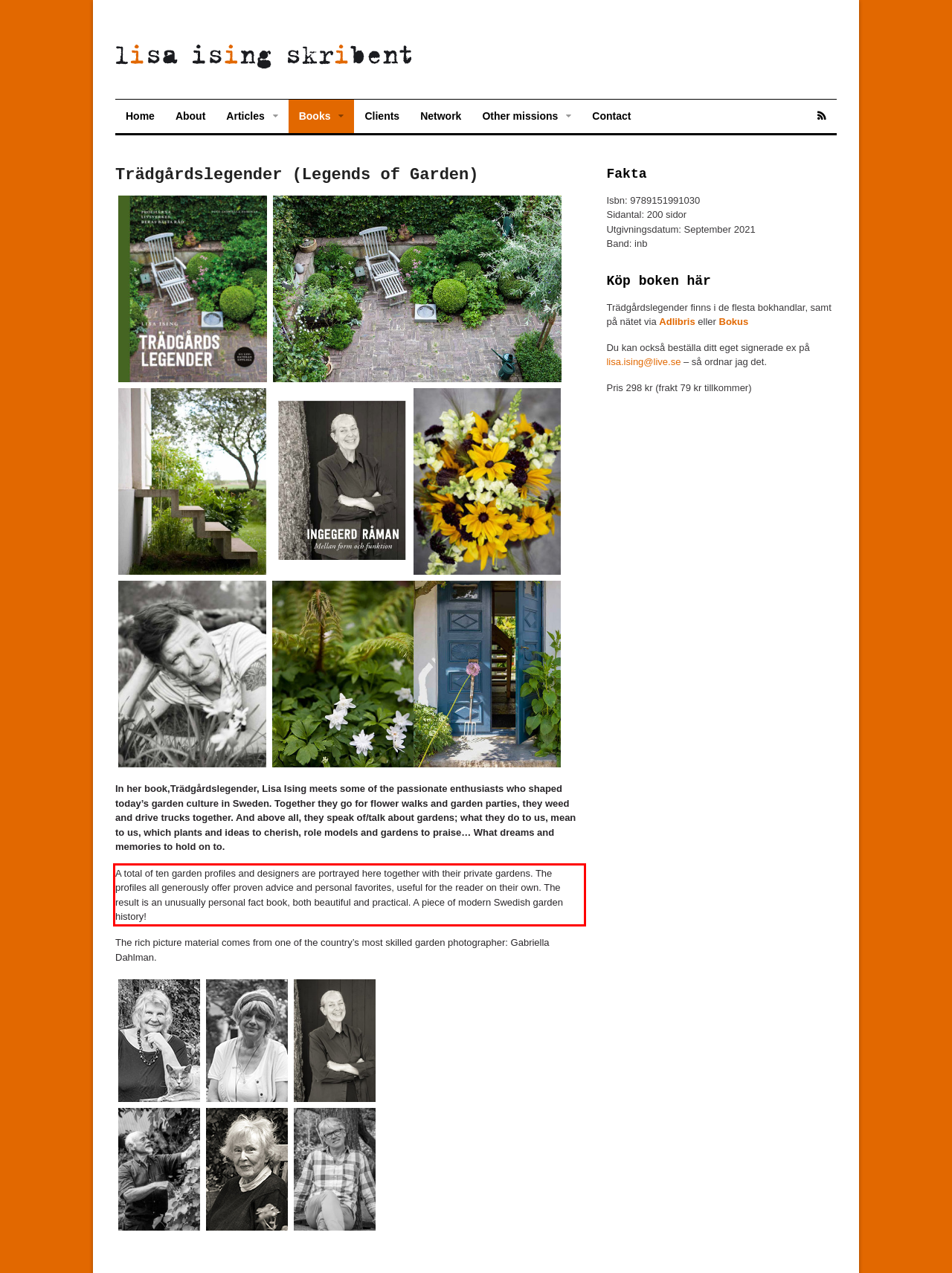Using the webpage screenshot, recognize and capture the text within the red bounding box.

A total of ten garden profiles and designers are portrayed here together with their private gardens. The profiles all generously offer proven advice and personal favorites, useful for the reader on their own. The result is an unusually personal fact book, both beautiful and practical. A piece of modern Swedish garden history!